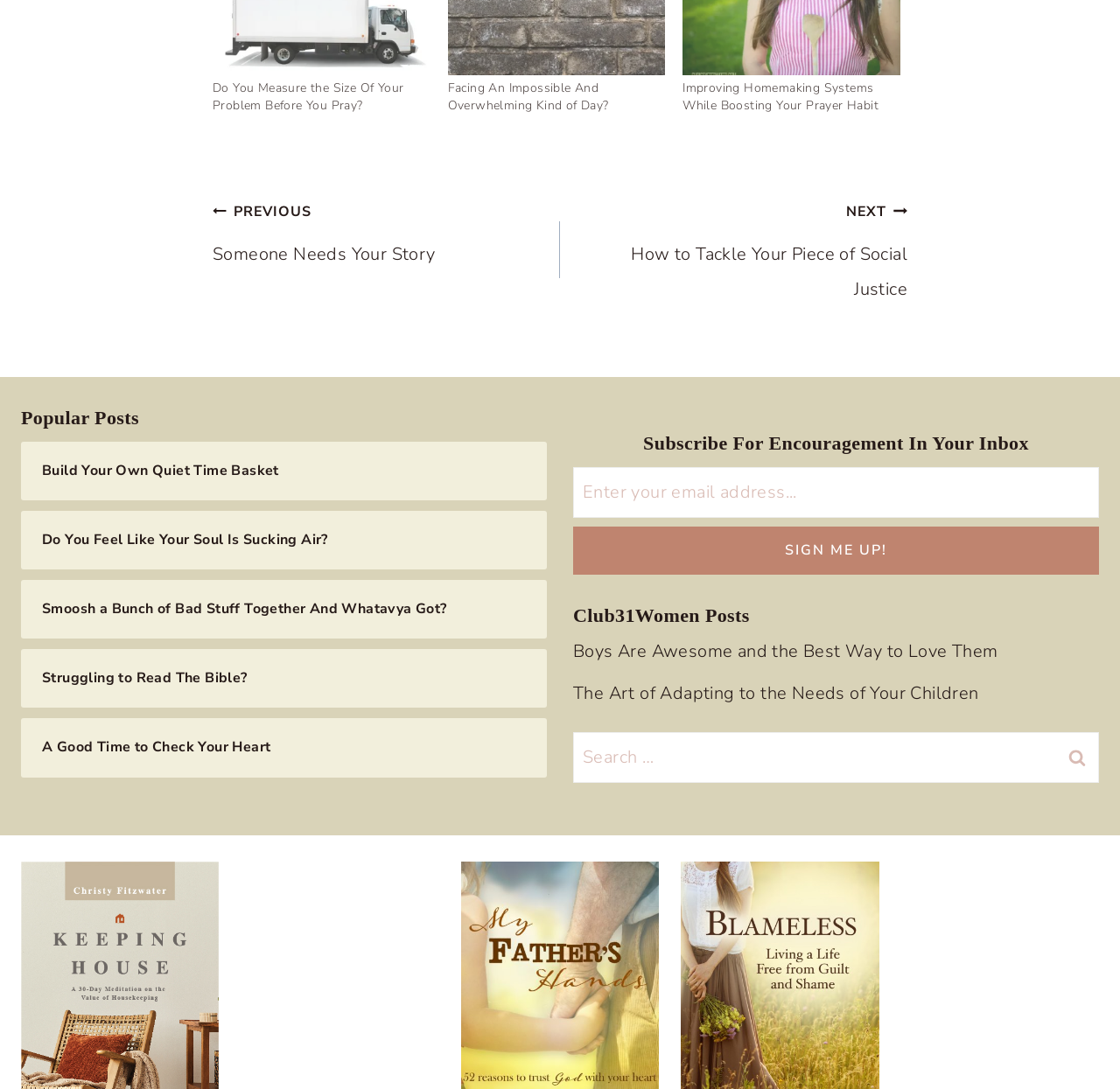What is the category of the posts in the 'Club31Women Posts' section?
Based on the visual content, answer with a single word or a brief phrase.

Club31Women